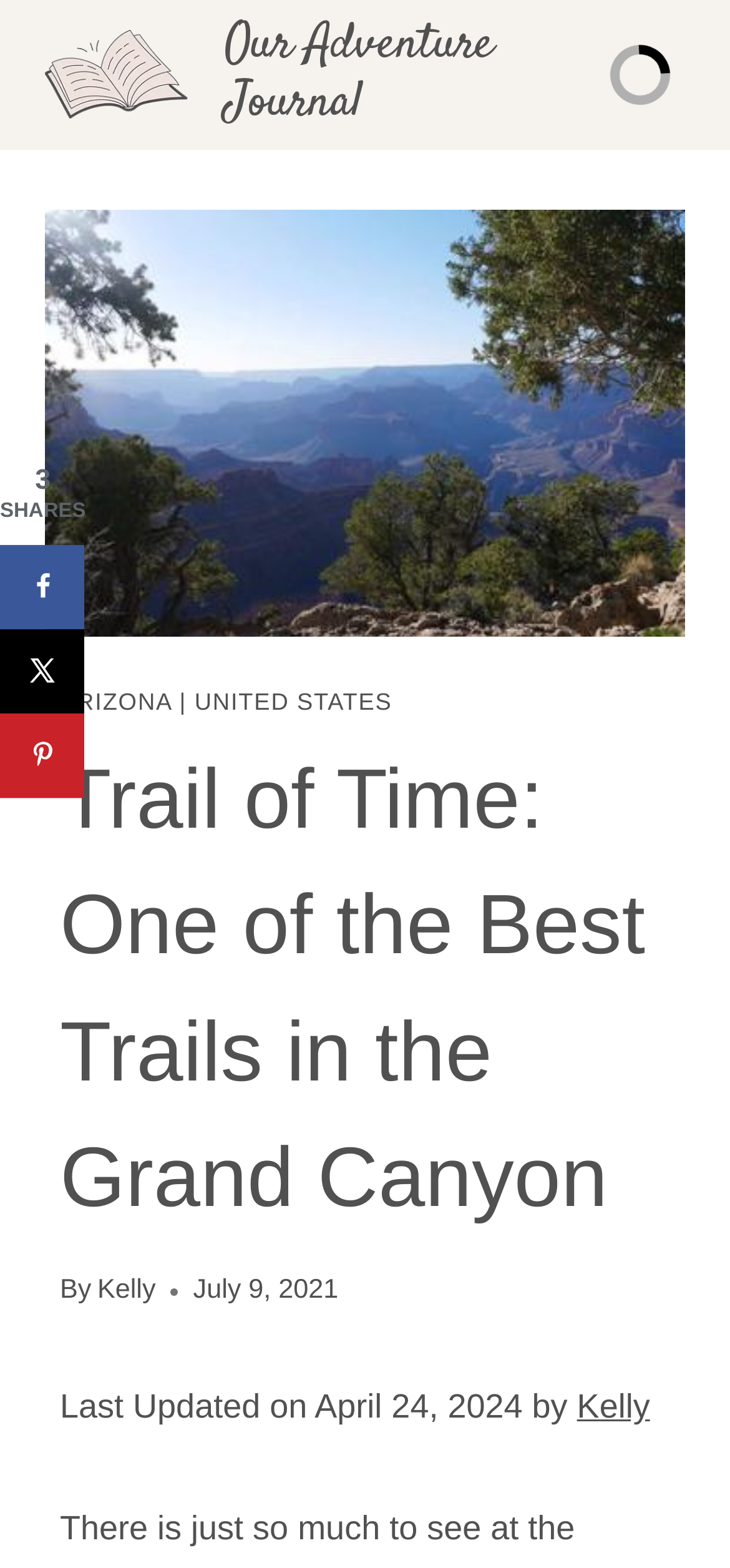Find the bounding box coordinates of the clickable region needed to perform the following instruction: "Visit 'Our Adventure Journal'". The coordinates should be provided as four float numbers between 0 and 1, i.e., [left, top, right, bottom].

[0.062, 0.011, 0.834, 0.085]